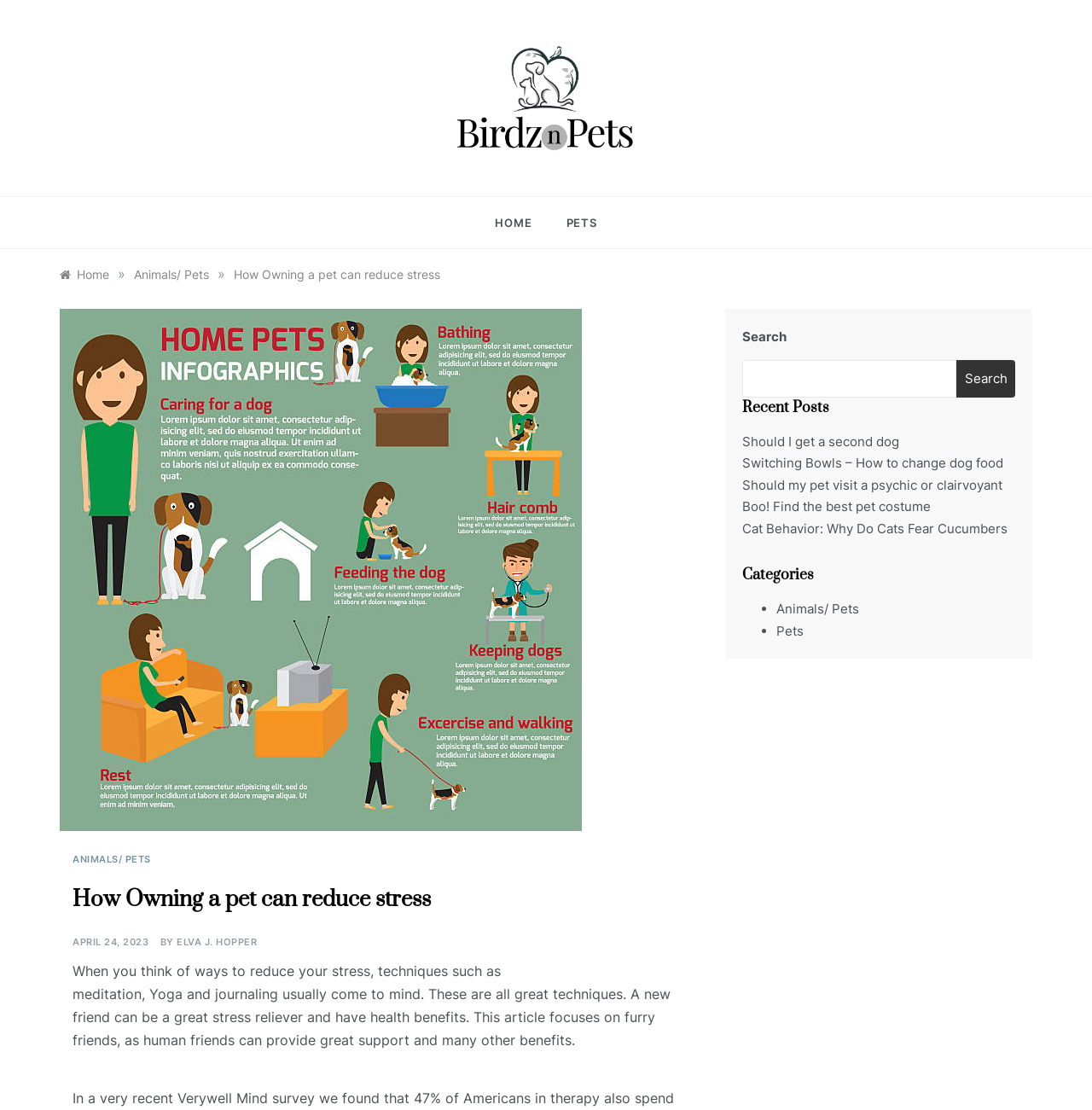Explain in detail what you observe on this webpage.

The webpage is about the benefits of owning a pet, specifically how it can reduce stress. At the top, there is a logo of "Birdz N Pets" with a link to the website, accompanied by a heading with the same text. Below the logo, there are navigation links to "HOME" and "PETS".

On the left side, there is a navigation menu with breadcrumbs, showing the current page's location in the website's hierarchy. The menu starts with a "Home" link, followed by a "»" symbol, then a link to "Animals/ Pets", and finally the current page's title, "How Owning a pet can reduce stress".

The main content of the page is an article with the same title as the webpage. The article starts with a heading, followed by the publication date, "APRIL 24, 2023", and the author's name, "ELVA J. HOPPER". The article's text discusses how owning a pet can be a great stress reliever and have health benefits.

On the right side, there is a search bar with a search button. Below the search bar, there is a heading "Recent Posts" followed by a list of links to other articles, including "Should I get a second dog", "Switching Bowls – How to change dog food", and others.

Further down, there is a heading "Categories" followed by a list of categories, including "Animals/ Pets" and "Pets", each marked with a bullet point.